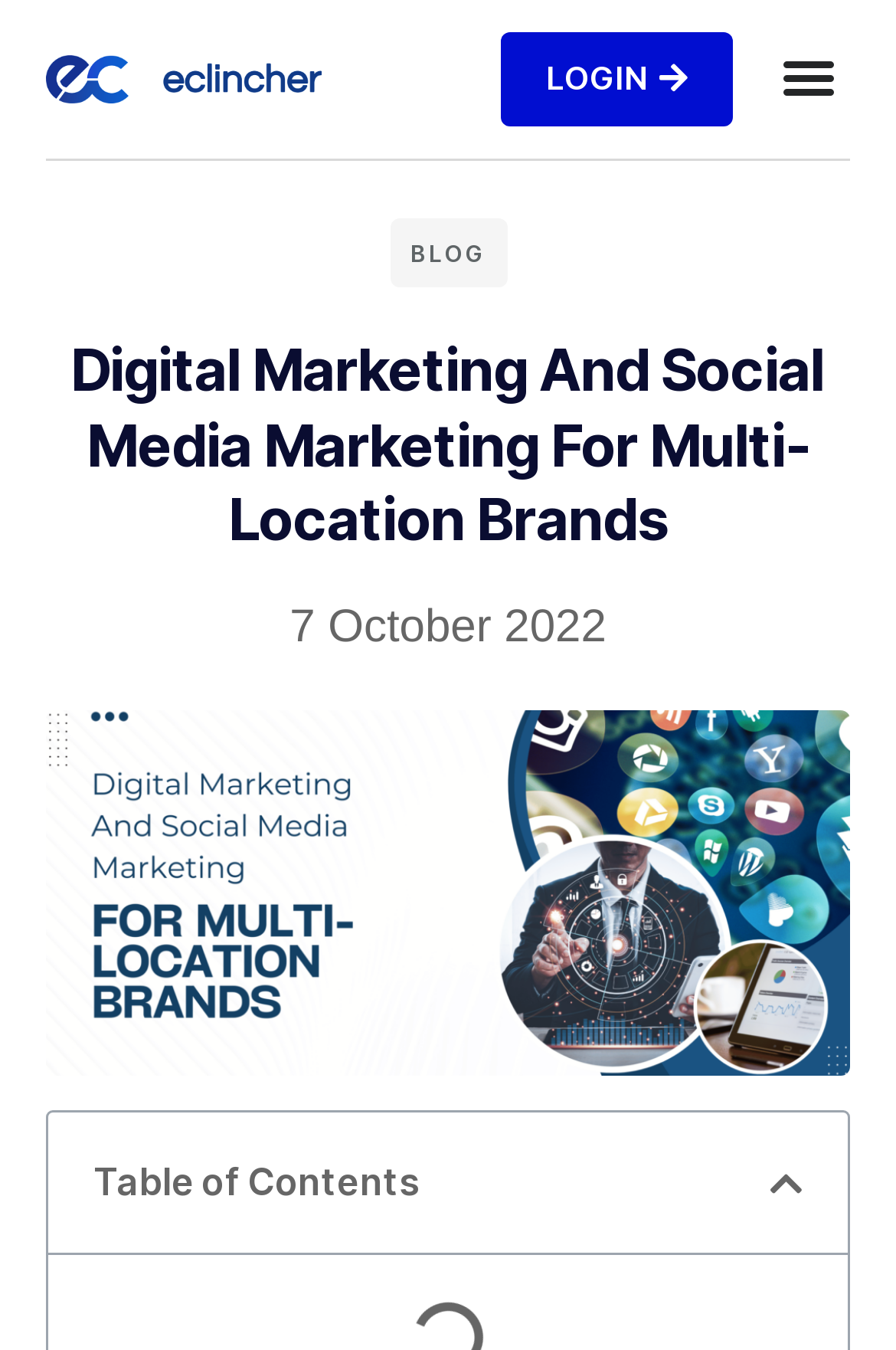Construct a thorough caption encompassing all aspects of the webpage.

The webpage is about multi-location marketing, specifically focusing on digital marketing and social media tips and tricks. At the top left corner, there is an eclincher logo, which is an image linked to another webpage. Next to it, on the top right corner, there is a "LOGIN" link. 

On the top right corner, there is a "Menu Toggle" button, which when expanded, reveals a menu with a "BLOG" link. Below the menu toggle button, there is a heading that reads "Digital Marketing And Social Media Marketing For Multi-Location Brands". 

Underneath the heading, there is a time element displaying the date "7 October 2022". Below the time element, there is a large image related to digital marketing and social media marketing for multi-location brands. 

Further down the page, there is a "Table of Contents" heading, followed by a "Close table of contents" button that controls the table of contents element.